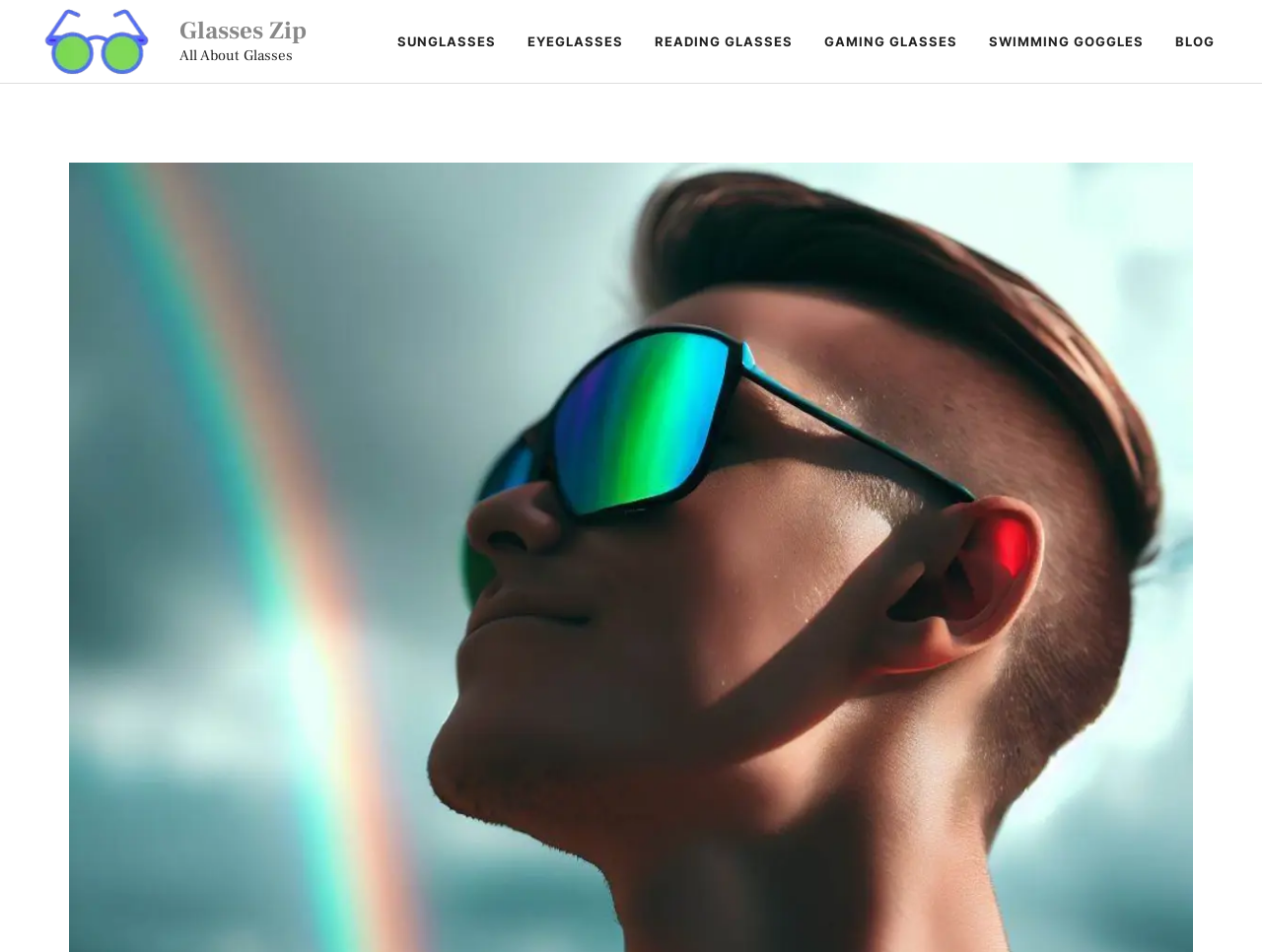Provide a short answer using a single word or phrase for the following question: 
What is the purpose of the 'All About Glasses' section?

Information